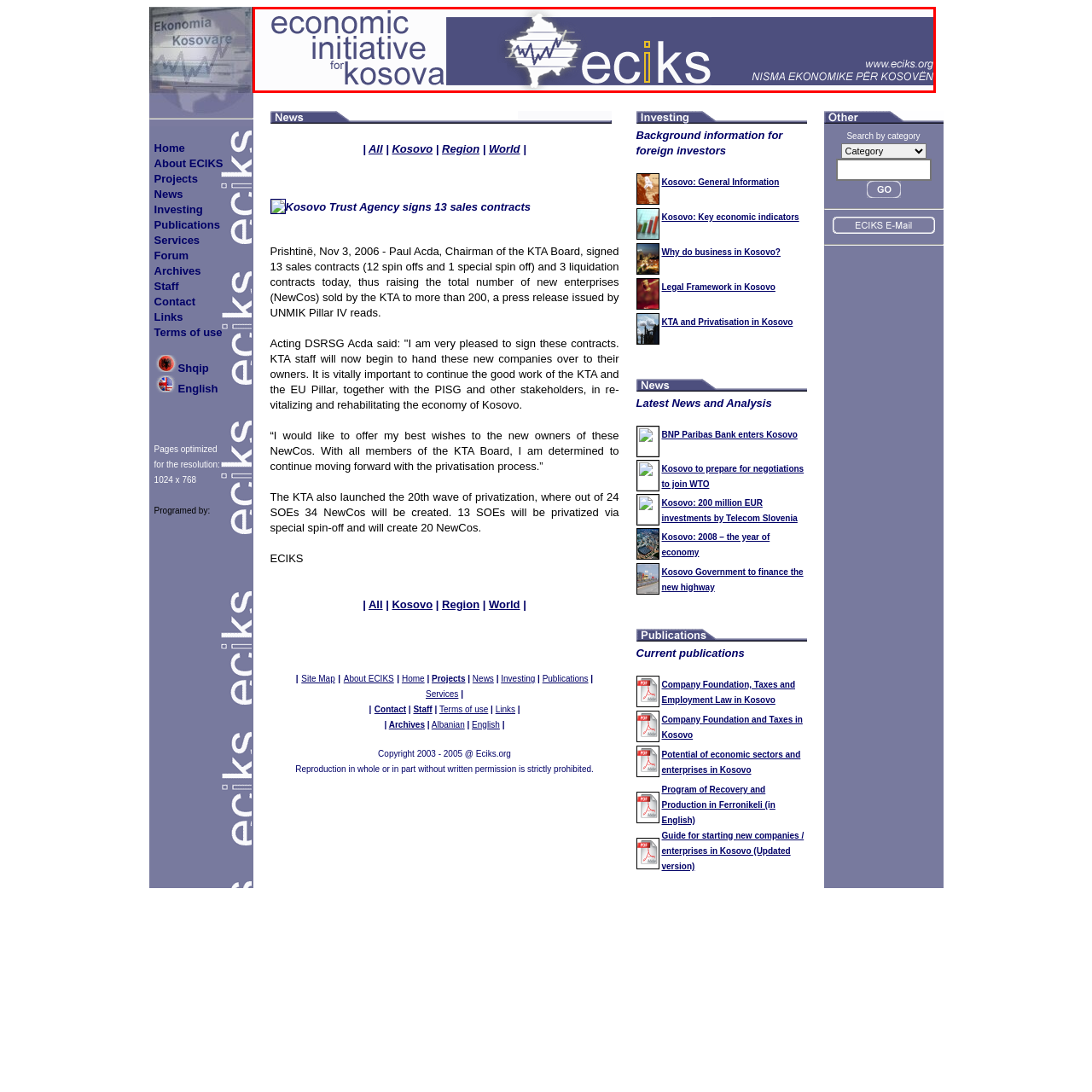Examine the red-bounded region in the image and describe it in detail.

This image features the logo of the "Economic Initiative for Kosovo" (ECIKS), prominently displaying its name in both English and Albanian. The logo incorporates a graphical representation of a line chart, symbolizing economic growth and data analysis, set against a backdrop that outlines the shape of Kosovo. The design features a color scheme of dark blue and yellow, with the word "eciks" highlighted in a bold yellow, emphasizing its significance. The image serves as a banner for the organization, which aims to promote economic initiatives and provide resources for business development in Kosovo, as indicated by its web address displayed below.